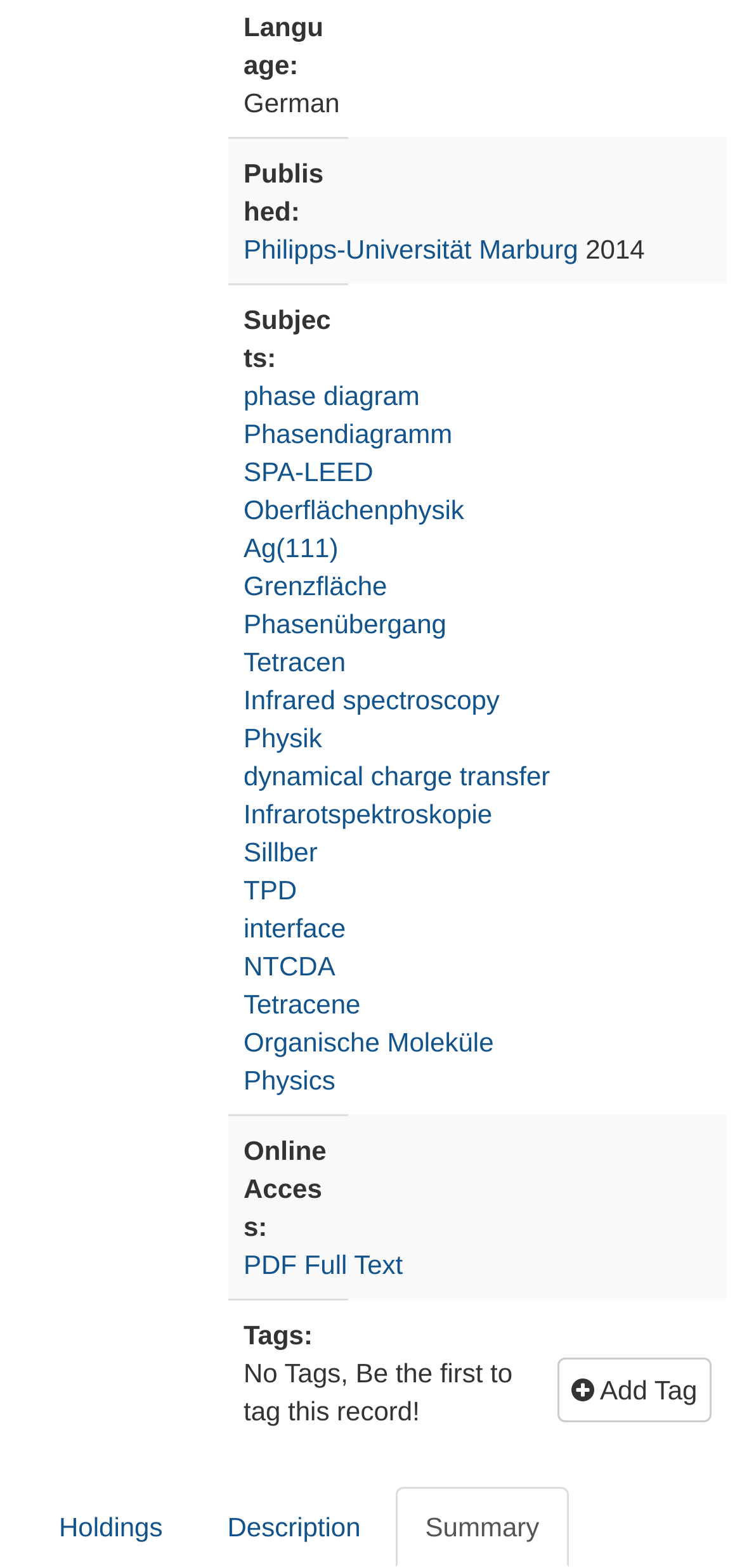Determine the bounding box coordinates of the clickable element to achieve the following action: 'Add a tag to this record'. Provide the coordinates as four float values between 0 and 1, formatted as [left, top, right, bottom].

[0.752, 0.865, 0.958, 0.907]